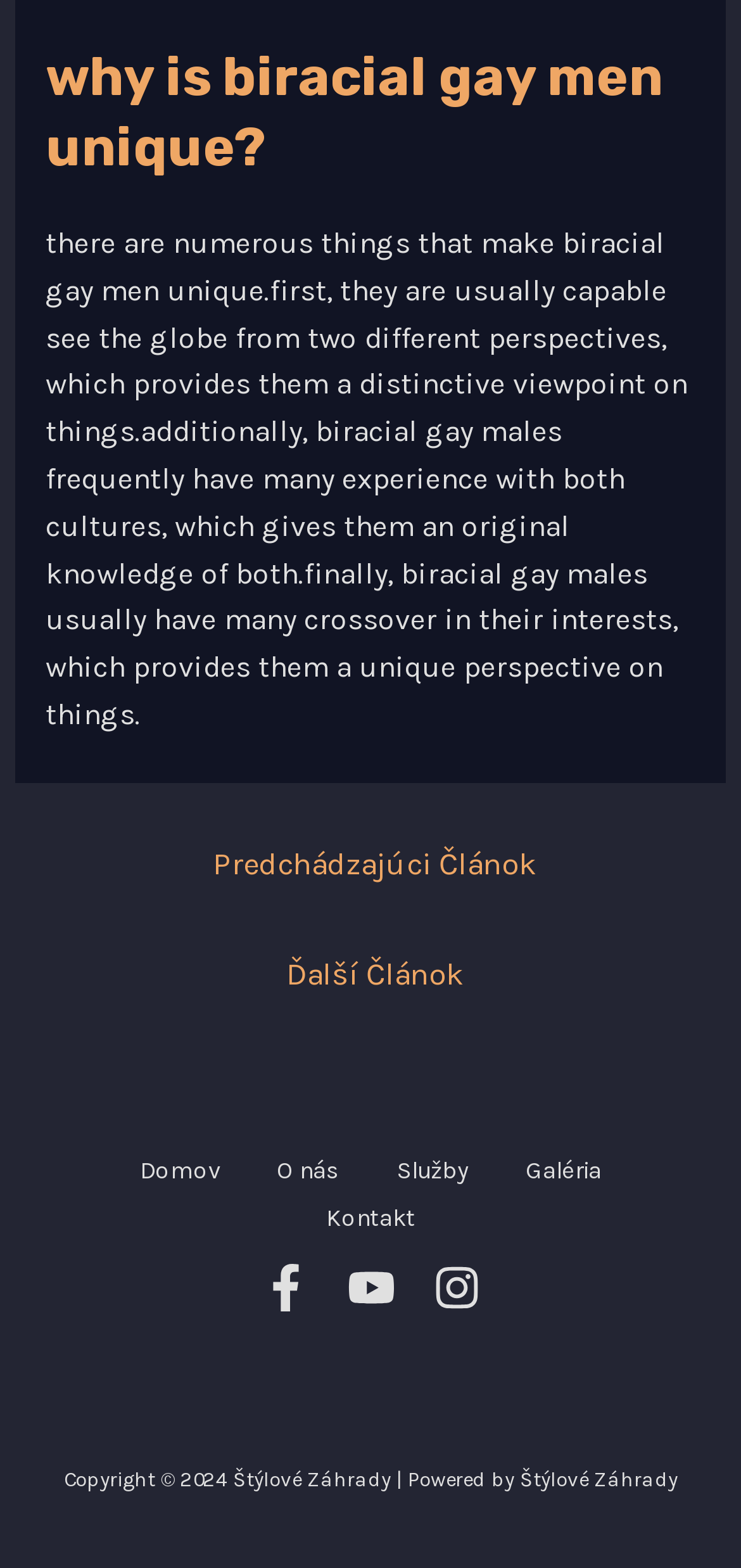Can you find the bounding box coordinates for the element that needs to be clicked to execute this instruction: "go to the next article"? The coordinates should be given as four float numbers between 0 and 1, i.e., [left, top, right, bottom].

[0.027, 0.6, 0.984, 0.647]